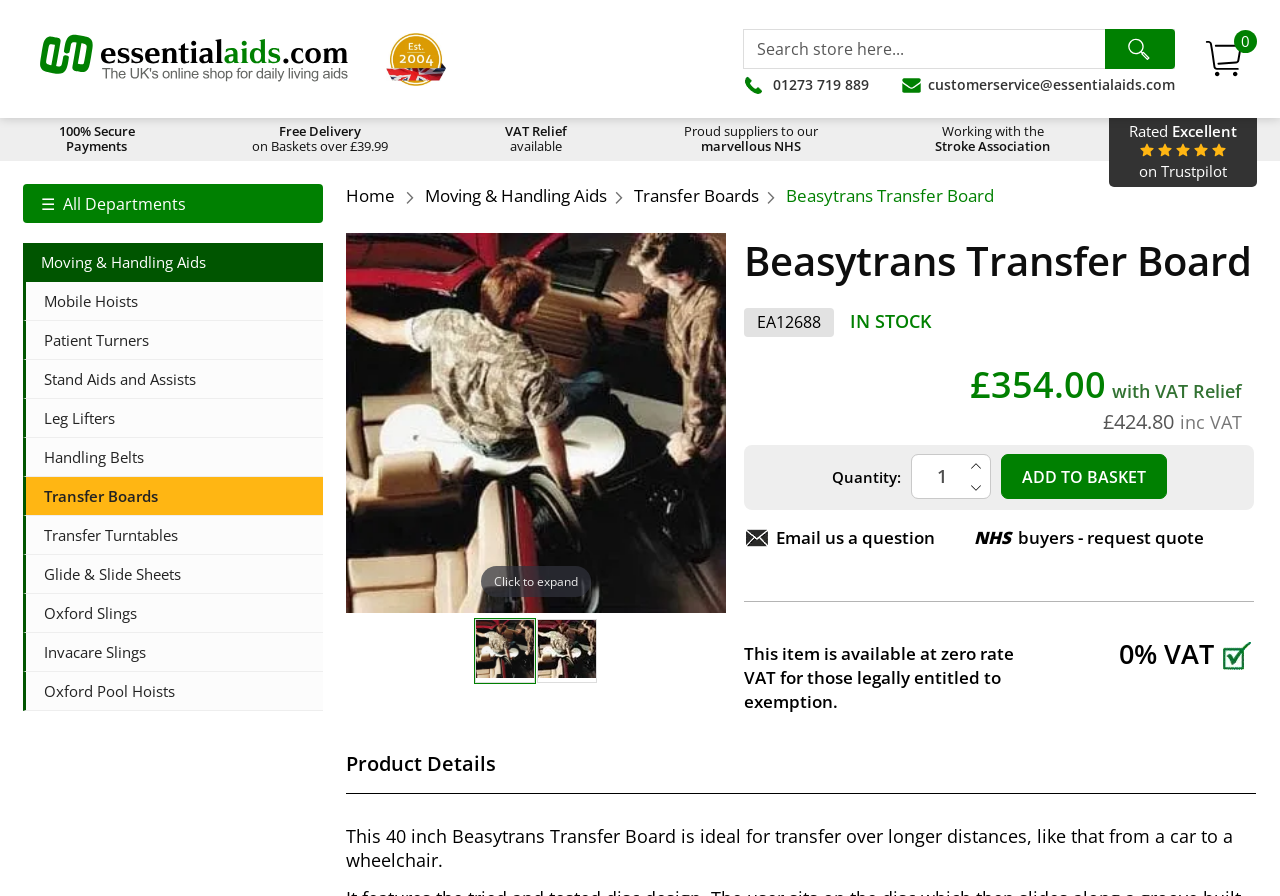Identify the bounding box coordinates of the area you need to click to perform the following instruction: "Contact customer service".

[0.702, 0.084, 0.918, 0.105]